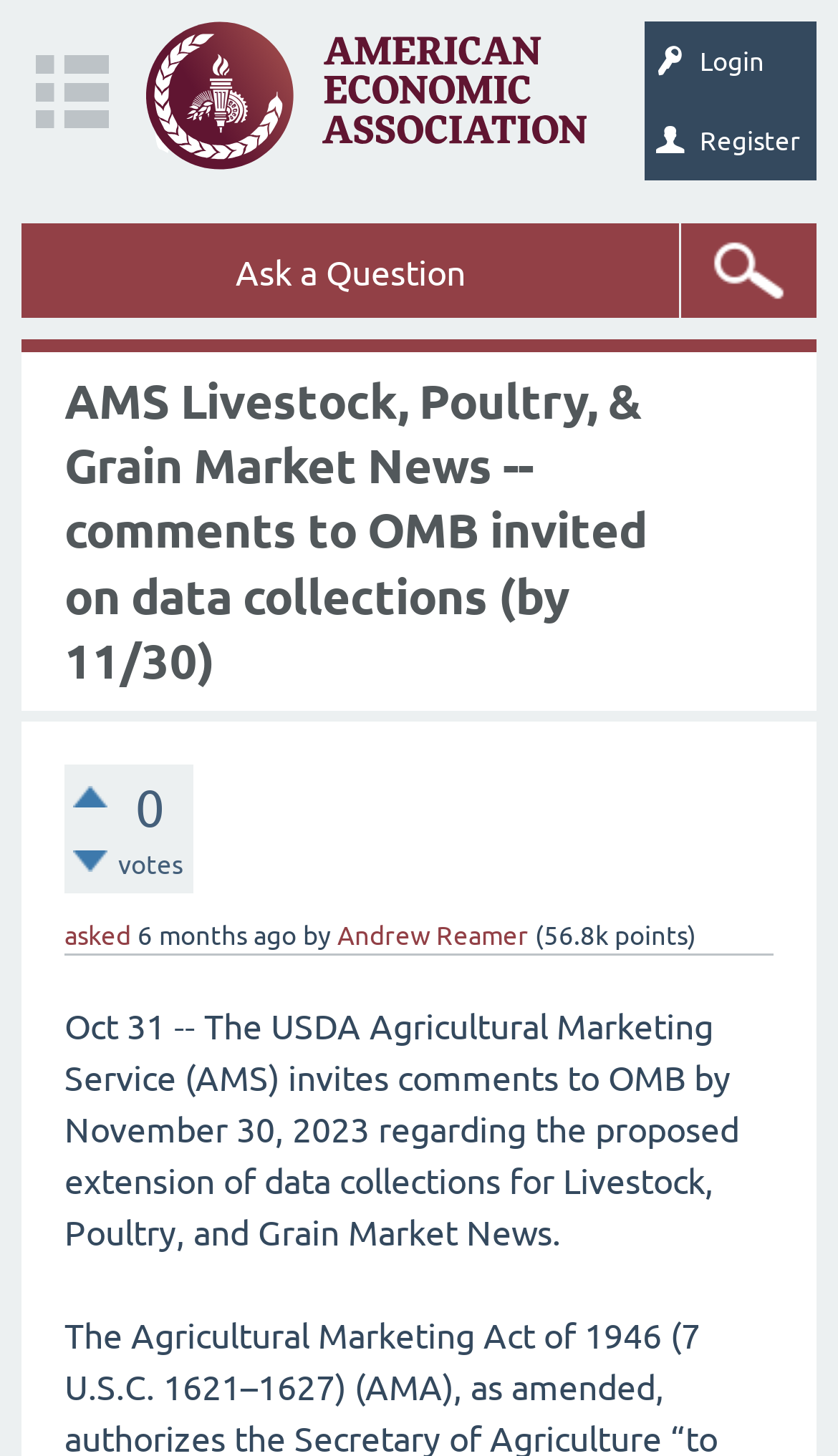Examine the image carefully and respond to the question with a detailed answer: 
What is the time of the question?

The time of the question can be found in the timestamp '2023-11-01T17:23:24+0000', which is located below the question text.